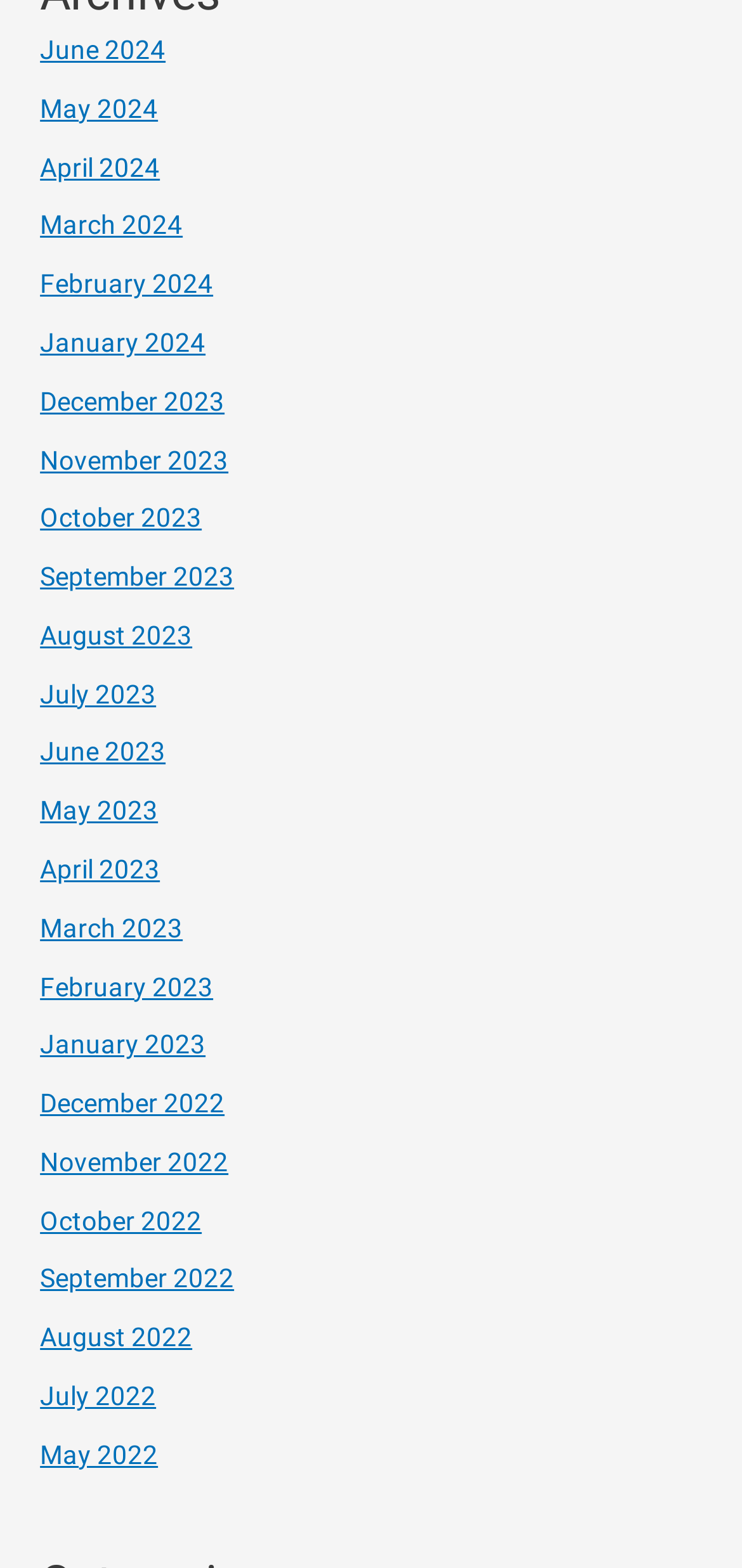Please indicate the bounding box coordinates for the clickable area to complete the following task: "access December 2023". The coordinates should be specified as four float numbers between 0 and 1, i.e., [left, top, right, bottom].

[0.054, 0.246, 0.303, 0.265]